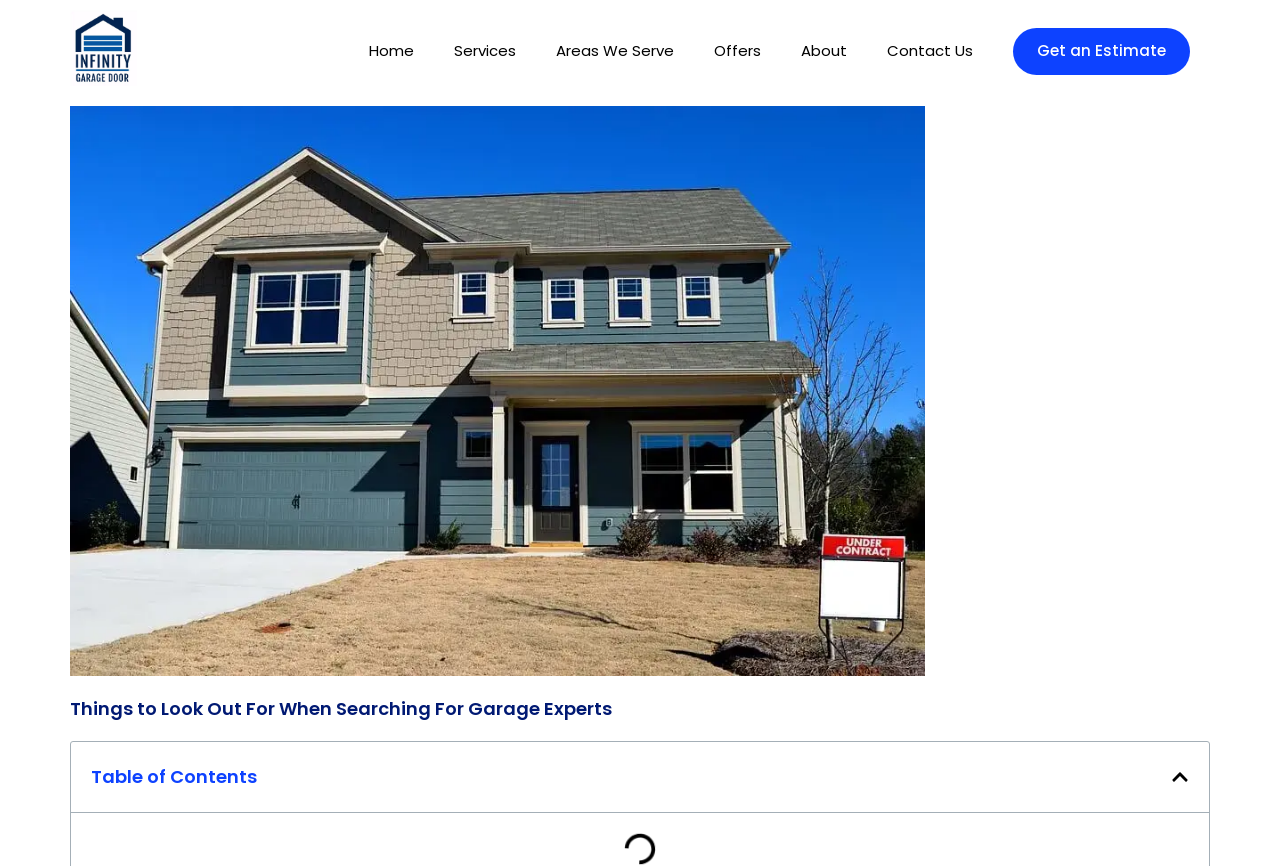How many links are in the 'Things to Look Out For When Searching For Garage Experts' section?
Using the image, provide a concise answer in one word or a short phrase.

1